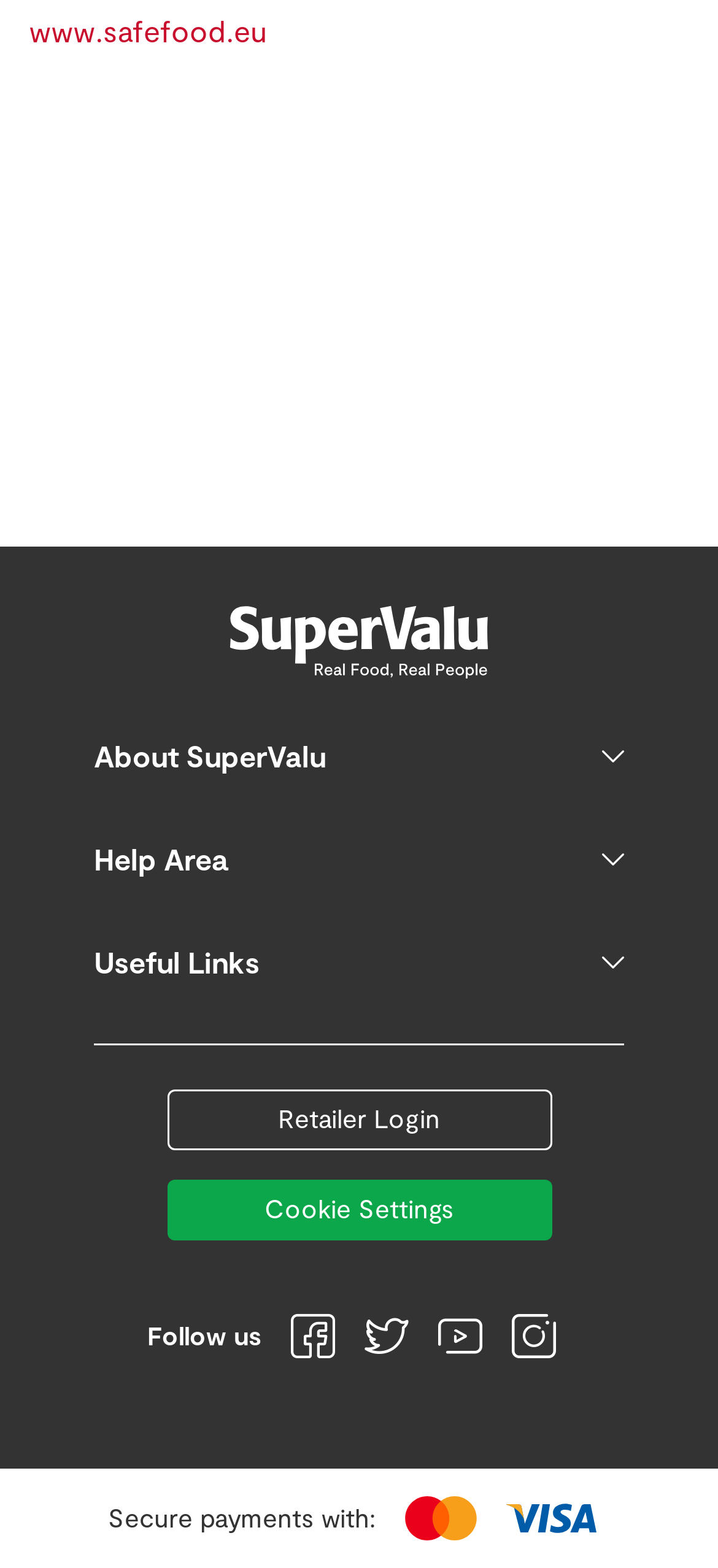Determine the bounding box coordinates for the UI element described. Format the coordinates as (top-left x, top-left y, bottom-right x, bottom-right y) and ensure all values are between 0 and 1. Element description: R-Z

None